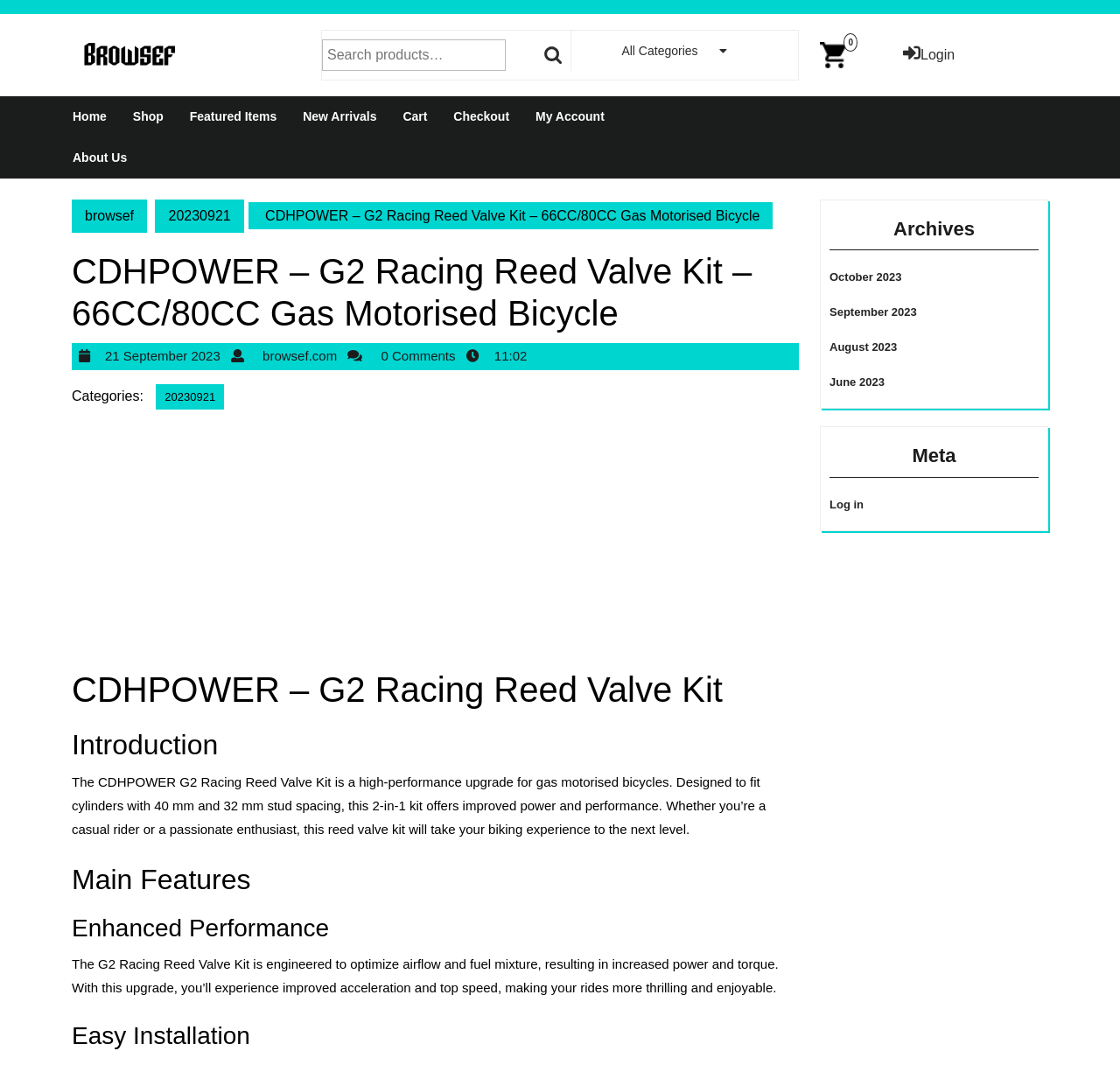What is the location of the search box on the webpage?
Based on the image, give a one-word or short phrase answer.

Top-right corner